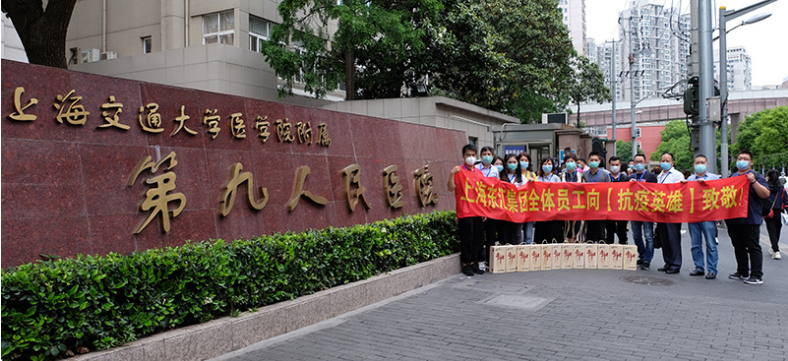Analyze the image and deliver a detailed answer to the question: What is the location of the hospital?

The caption describes the setting as featuring modern architecture in the background, which suggests that the hospital is located in an urban area.